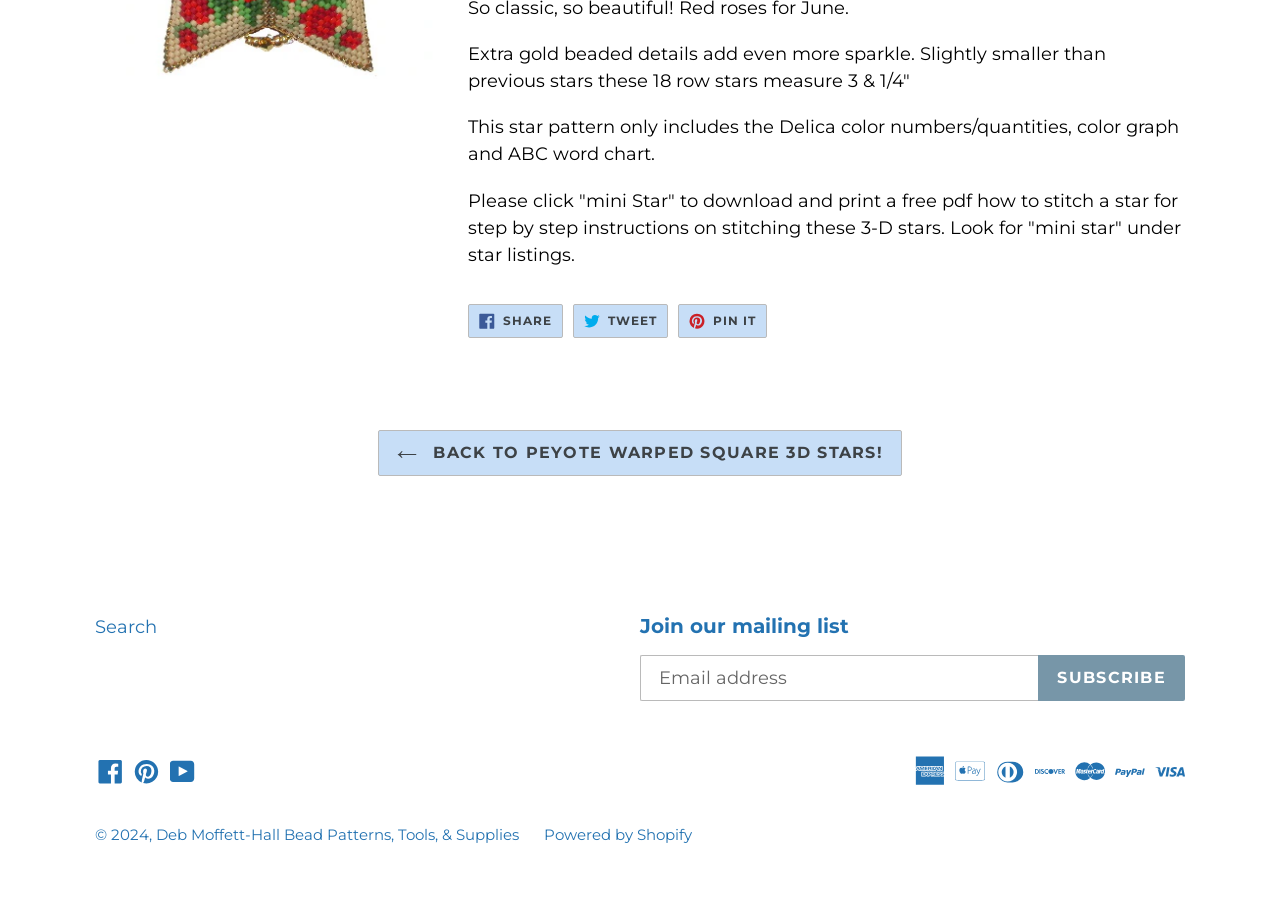Predict the bounding box coordinates for the UI element described as: "Share Share on Facebook". The coordinates should be four float numbers between 0 and 1, presented as [left, top, right, bottom].

[0.366, 0.337, 0.44, 0.374]